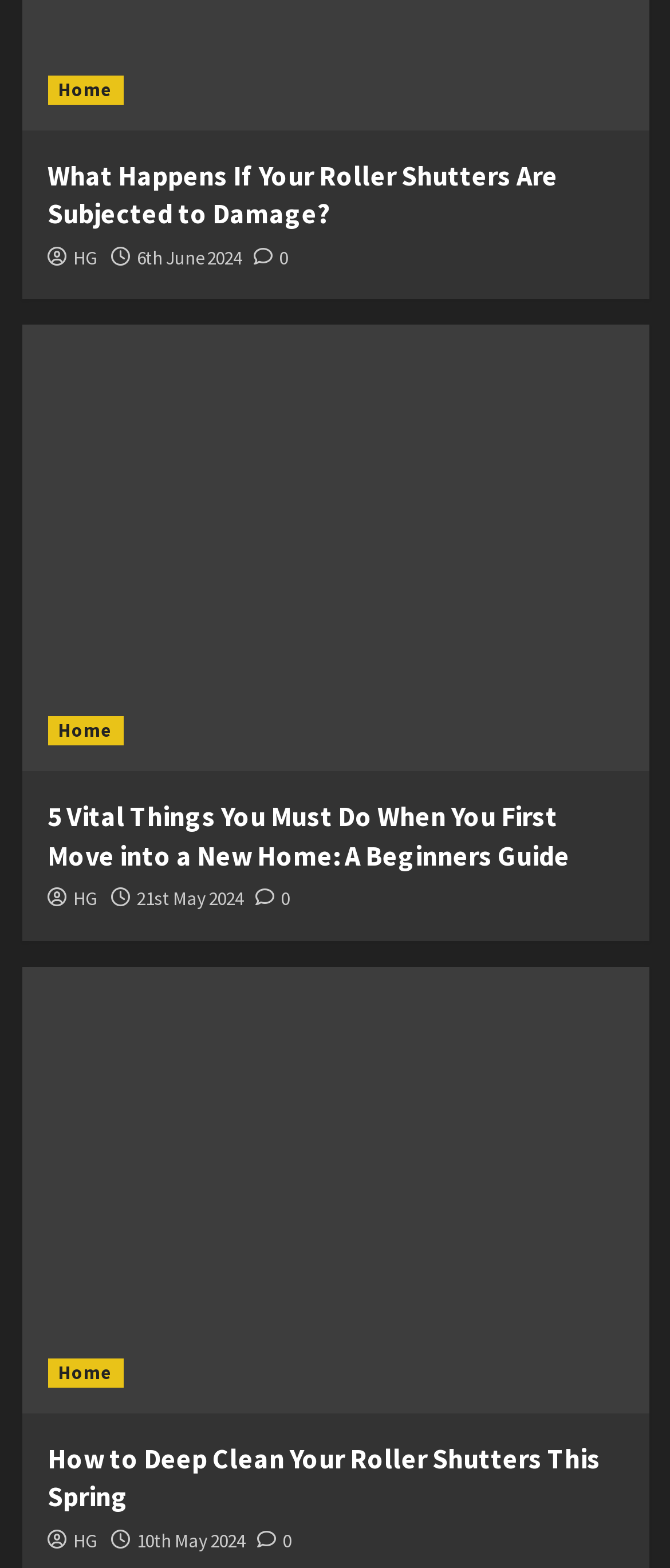Please identify the bounding box coordinates of the area I need to click to accomplish the following instruction: "click the '5 Vital Things You Must Do When You First Move into a New Home: A Beginners Guide' link".

[0.071, 0.51, 0.85, 0.556]